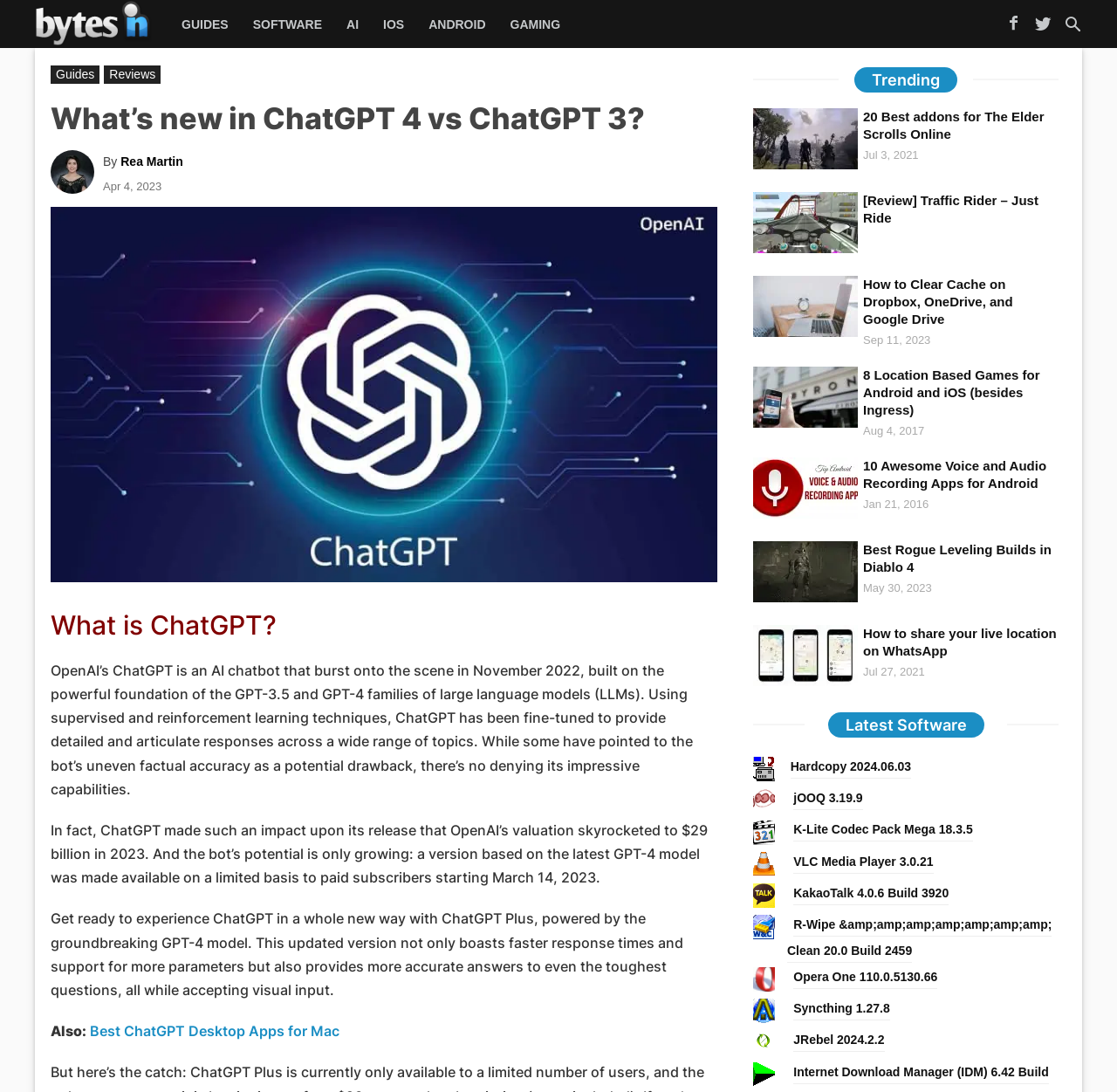Locate the bounding box coordinates of the clickable element to fulfill the following instruction: "Explore the 'SOFTWARE' section". Provide the coordinates as four float numbers between 0 and 1 in the format [left, top, right, bottom].

[0.215, 0.002, 0.299, 0.043]